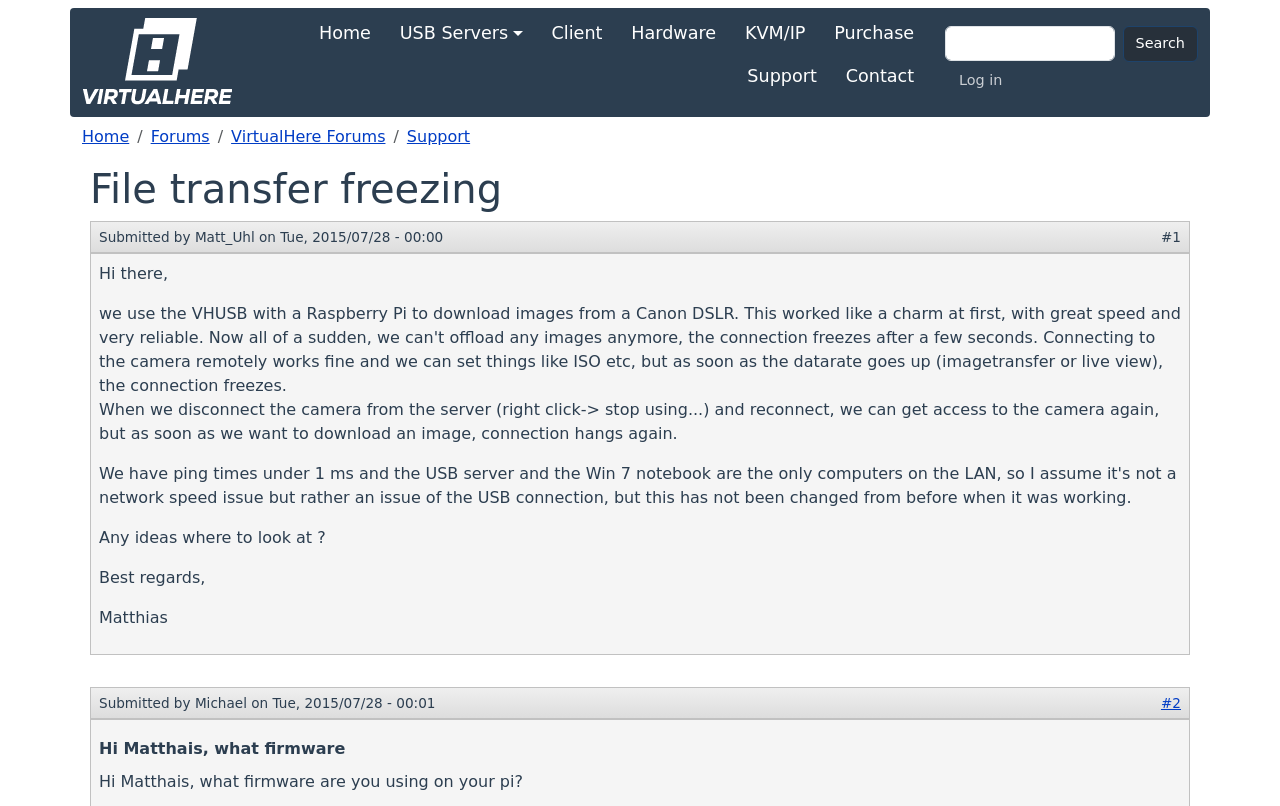Can you find the bounding box coordinates for the element that needs to be clicked to execute this instruction: "View the Forums page"? The coordinates should be given as four float numbers between 0 and 1, i.e., [left, top, right, bottom].

[0.118, 0.158, 0.164, 0.181]